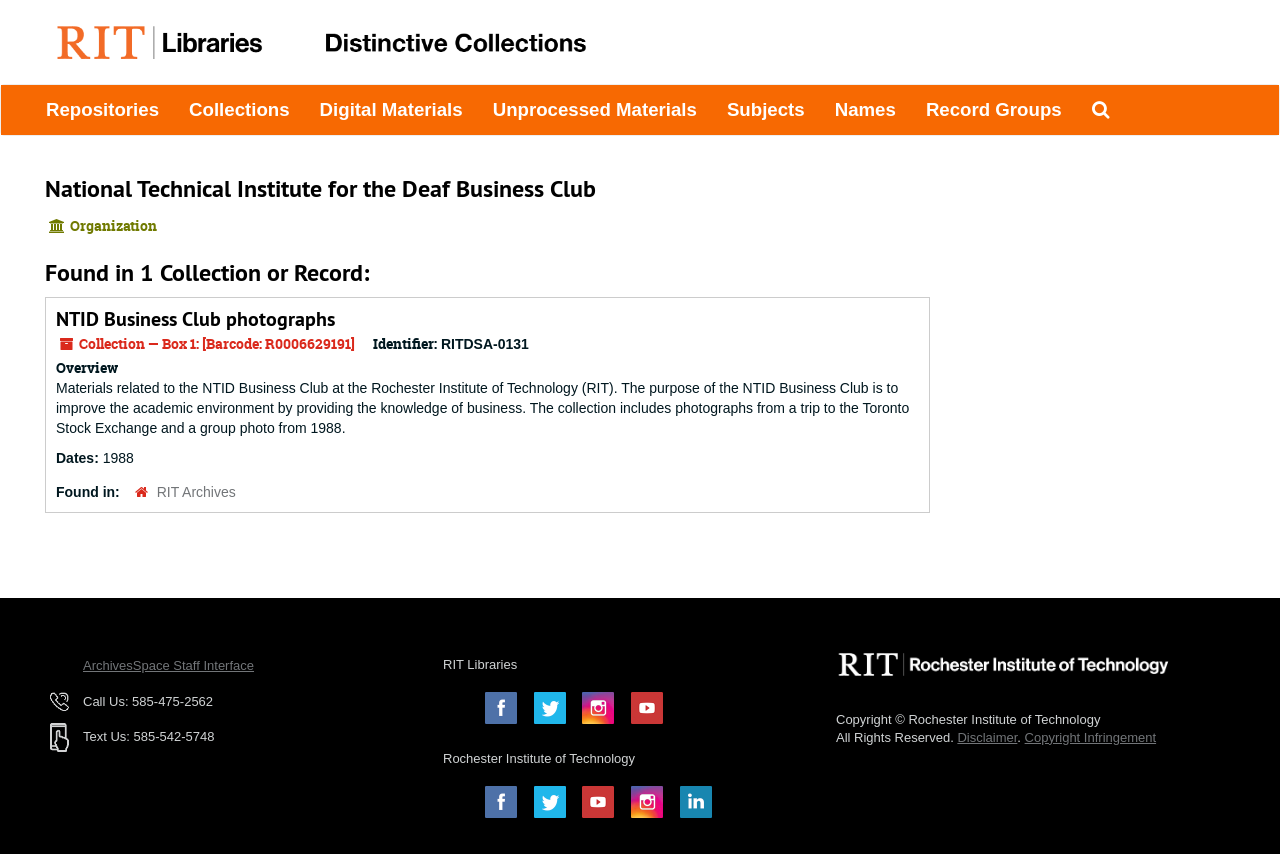What is the title or heading displayed on the webpage?

National Technical Institute for the Deaf Business Club